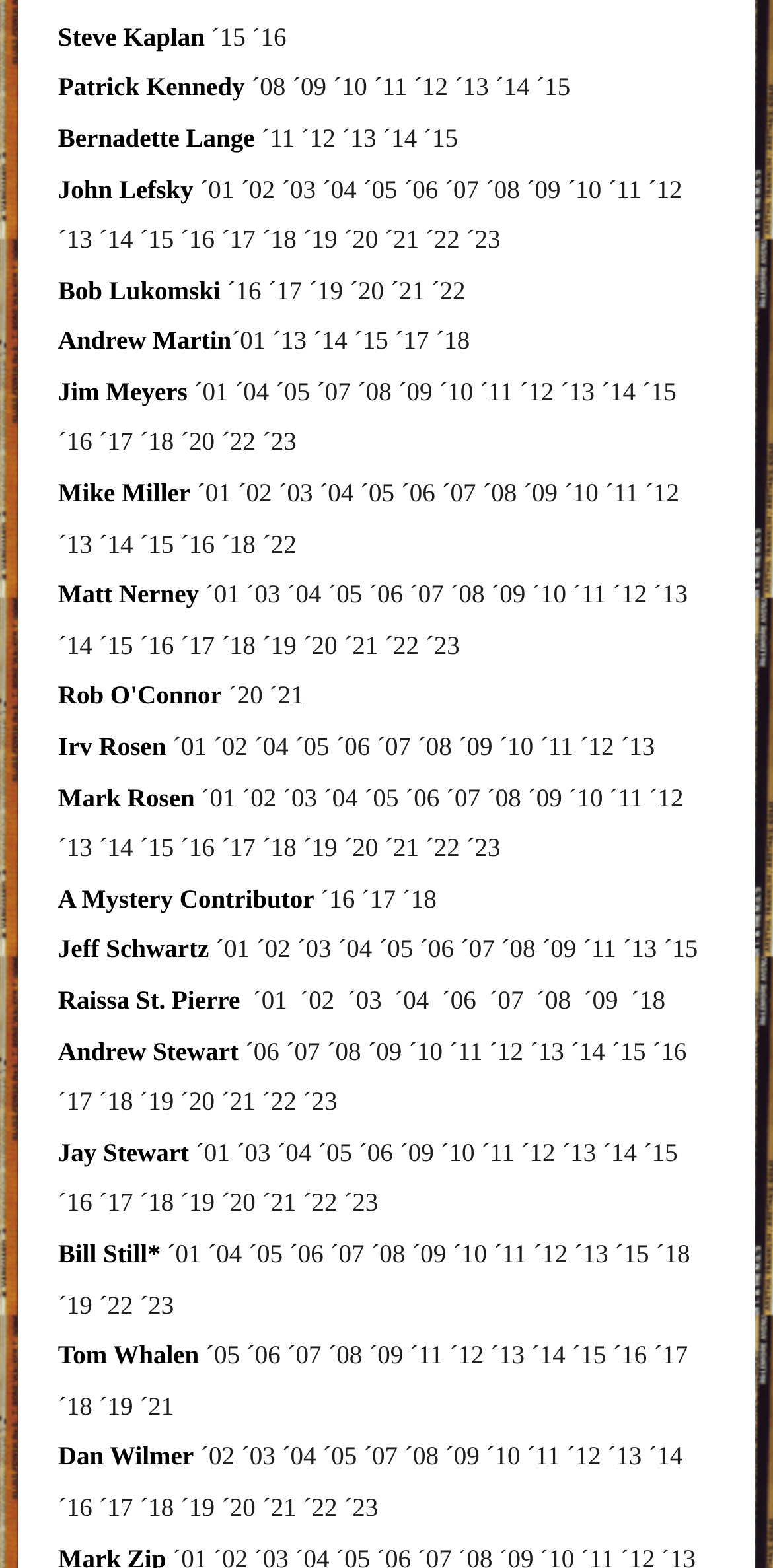Given the description ´18, predict the bounding box coordinates of the UI element. Ensure the coordinates are in the format (top-left x, top-left y, bottom-right x, bottom-right y) and all values are between 0 and 1.

[0.339, 0.531, 0.383, 0.55]